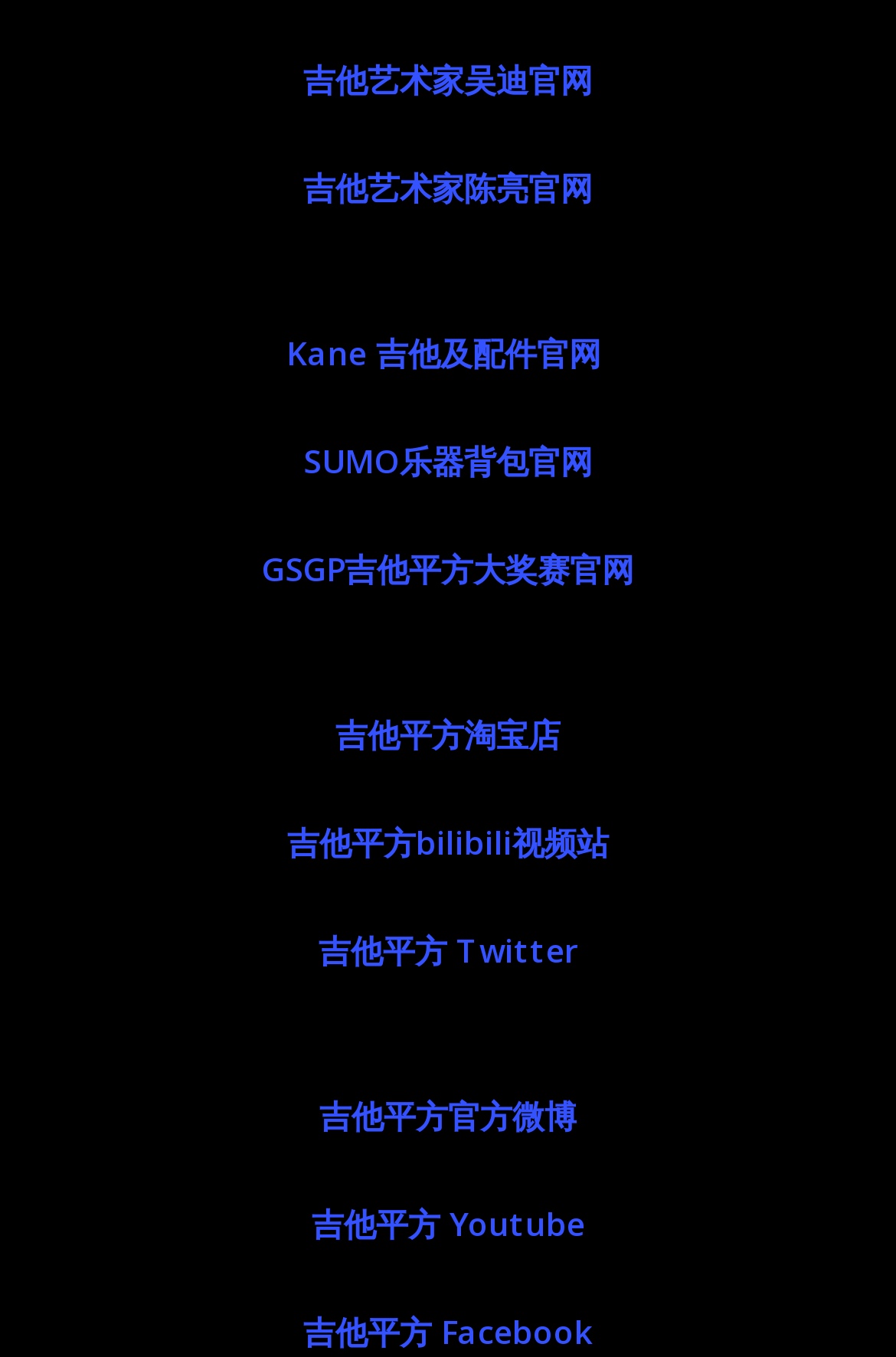Based on the element description: "humanmade.net", identify the UI element and provide its bounding box coordinates. Use four float numbers between 0 and 1, [left, top, right, bottom].

None